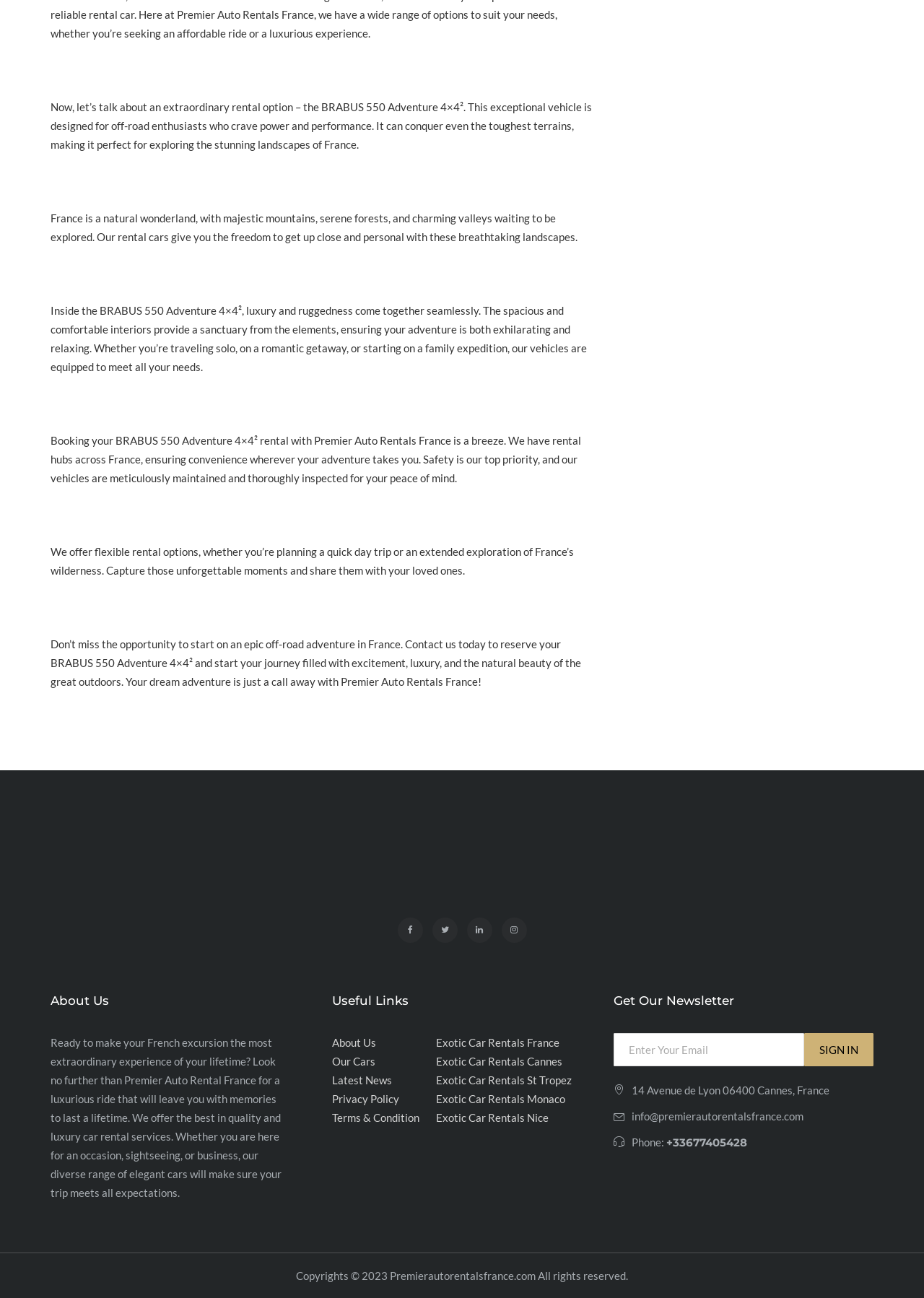Identify the bounding box coordinates for the UI element described as: "value="SIGN IN"".

[0.87, 0.796, 0.945, 0.822]